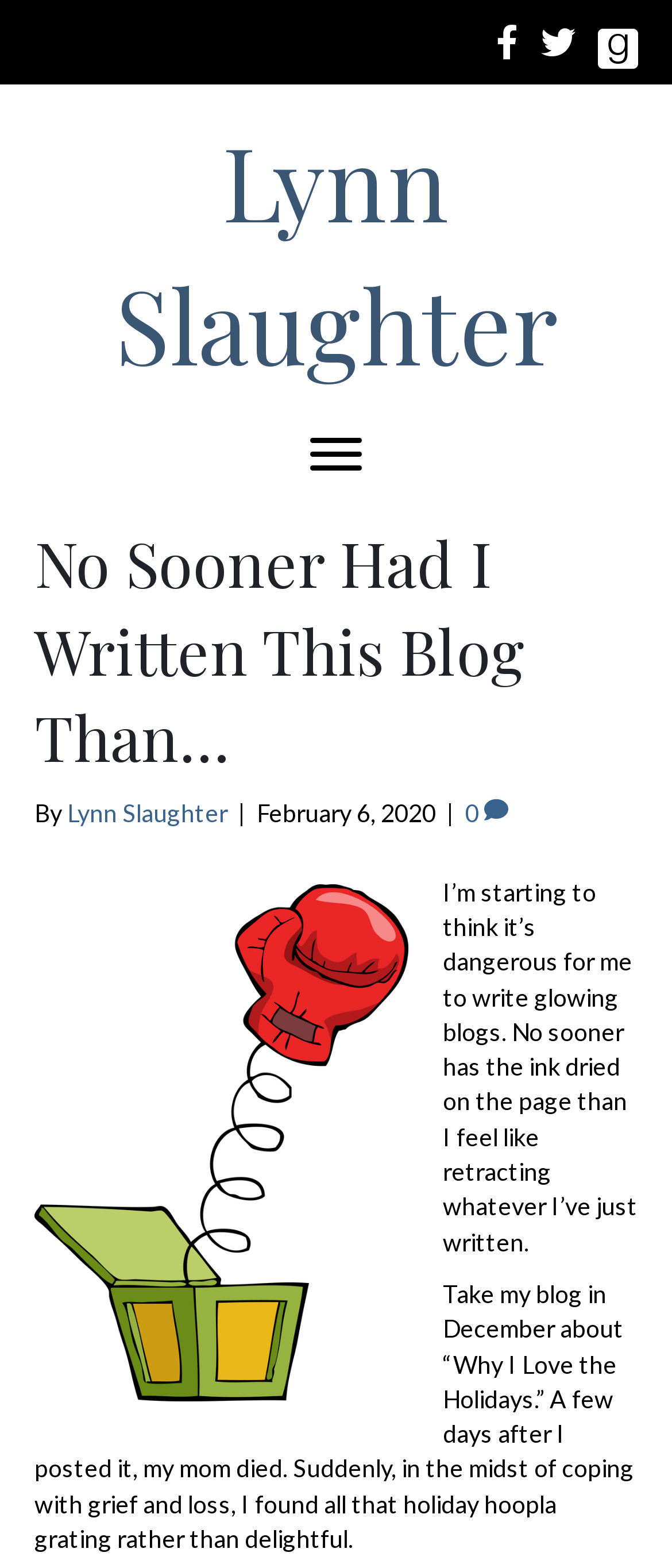Based on the description "Lynn Slaughter", find the bounding box of the specified UI element.

[0.171, 0.071, 0.829, 0.249]